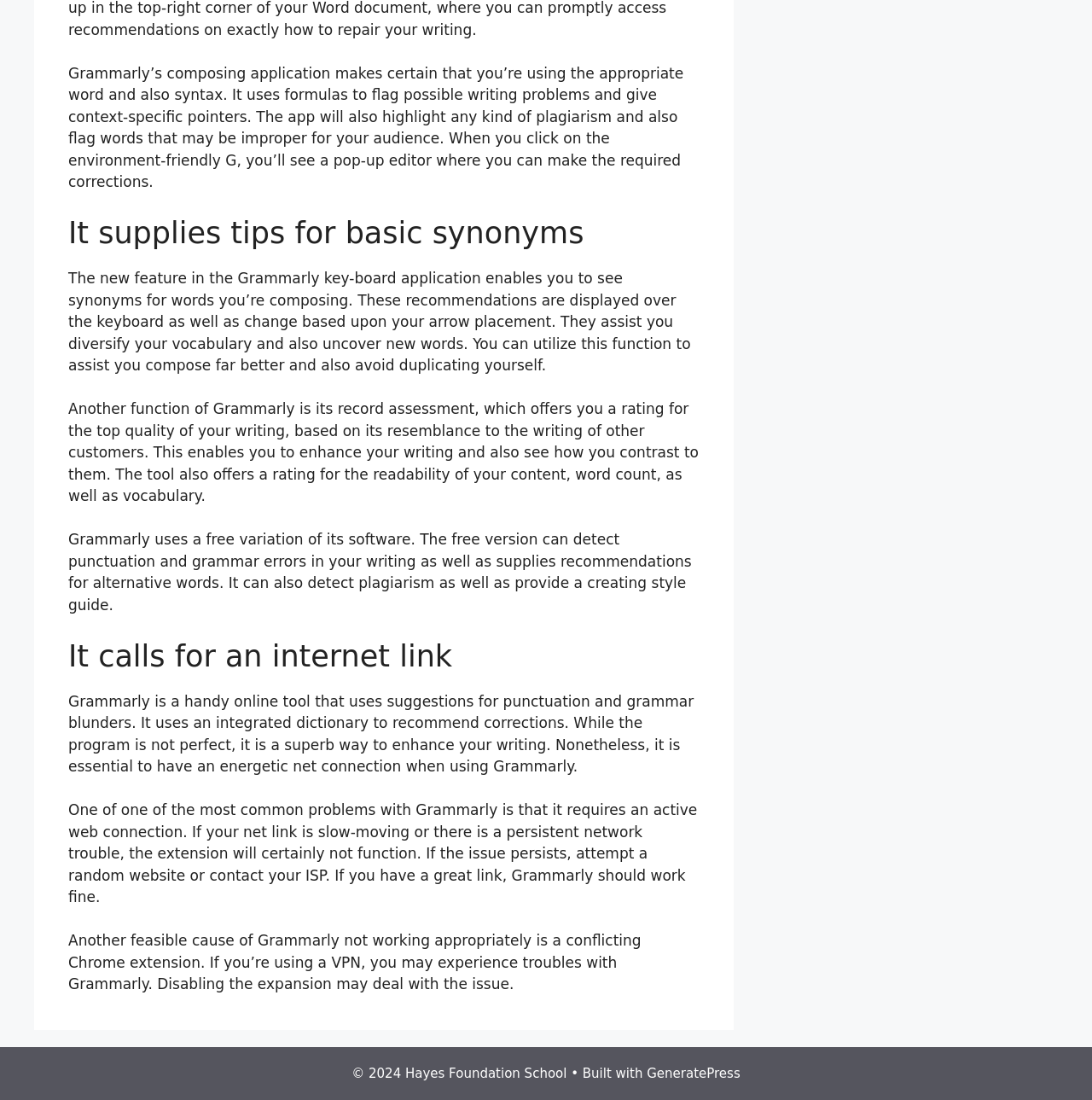What is required to use Grammarly?
Using the information from the image, provide a comprehensive answer to the question.

According to the webpage, Grammarly is a handy online tool that requires an active internet connection to function properly. If your net link is slow or there is a persistent network trouble, the extension will not work.